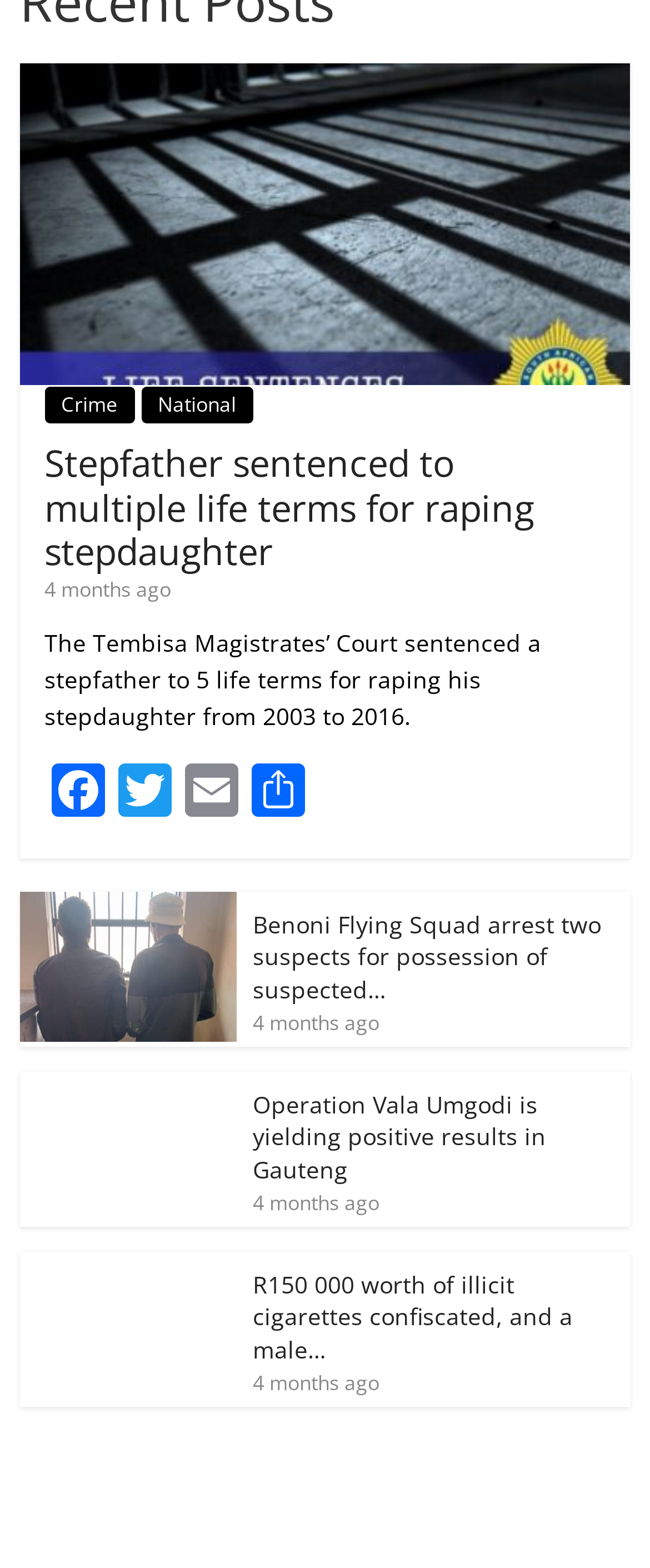Identify the coordinates of the bounding box for the element that must be clicked to accomplish the instruction: "Read the news about stepfather sentenced to multiple life terms for raping stepdaughter".

[0.03, 0.042, 0.97, 0.062]